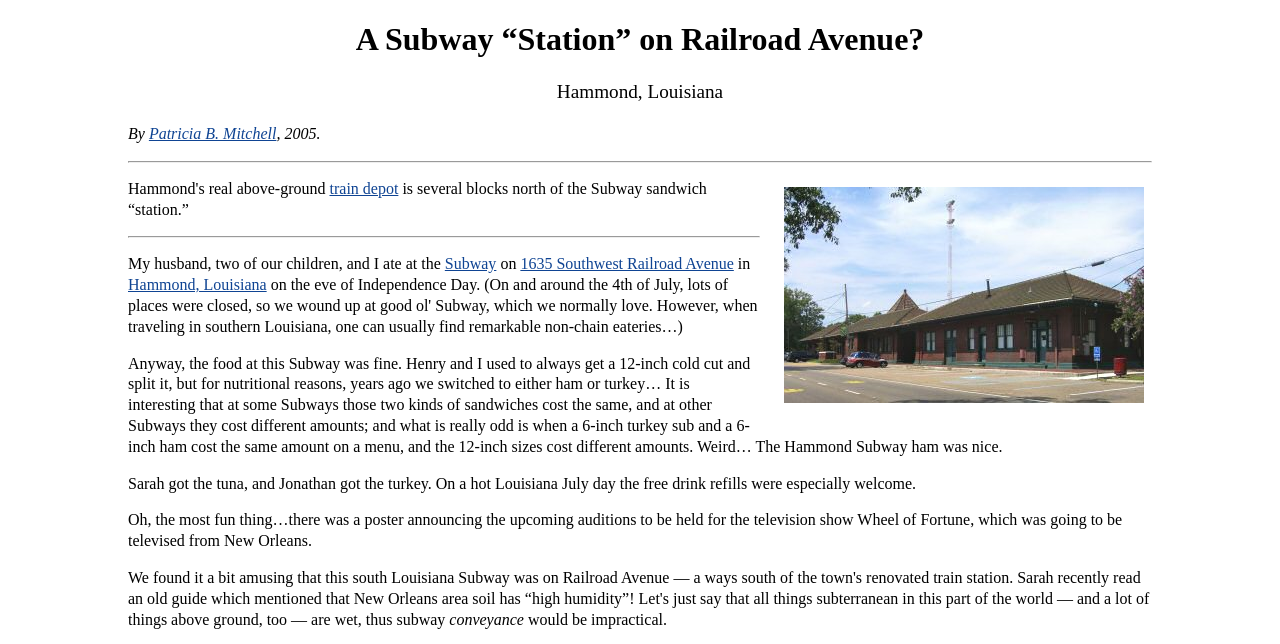What is the name of the author of this article?
From the screenshot, supply a one-word or short-phrase answer.

Patricia B. Mitchell